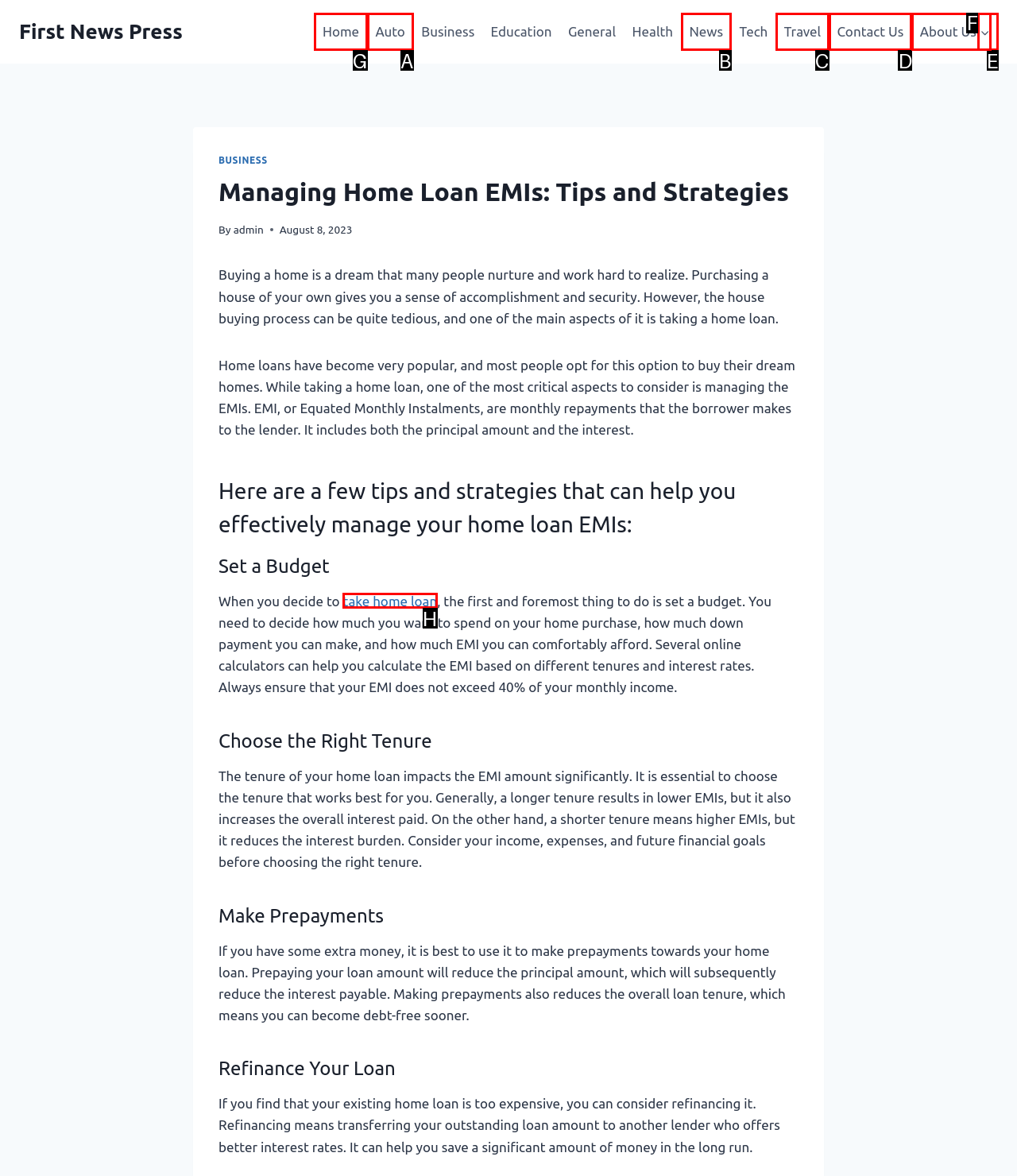Identify the letter of the UI element I need to click to carry out the following instruction: Click on the 'Home' link

G